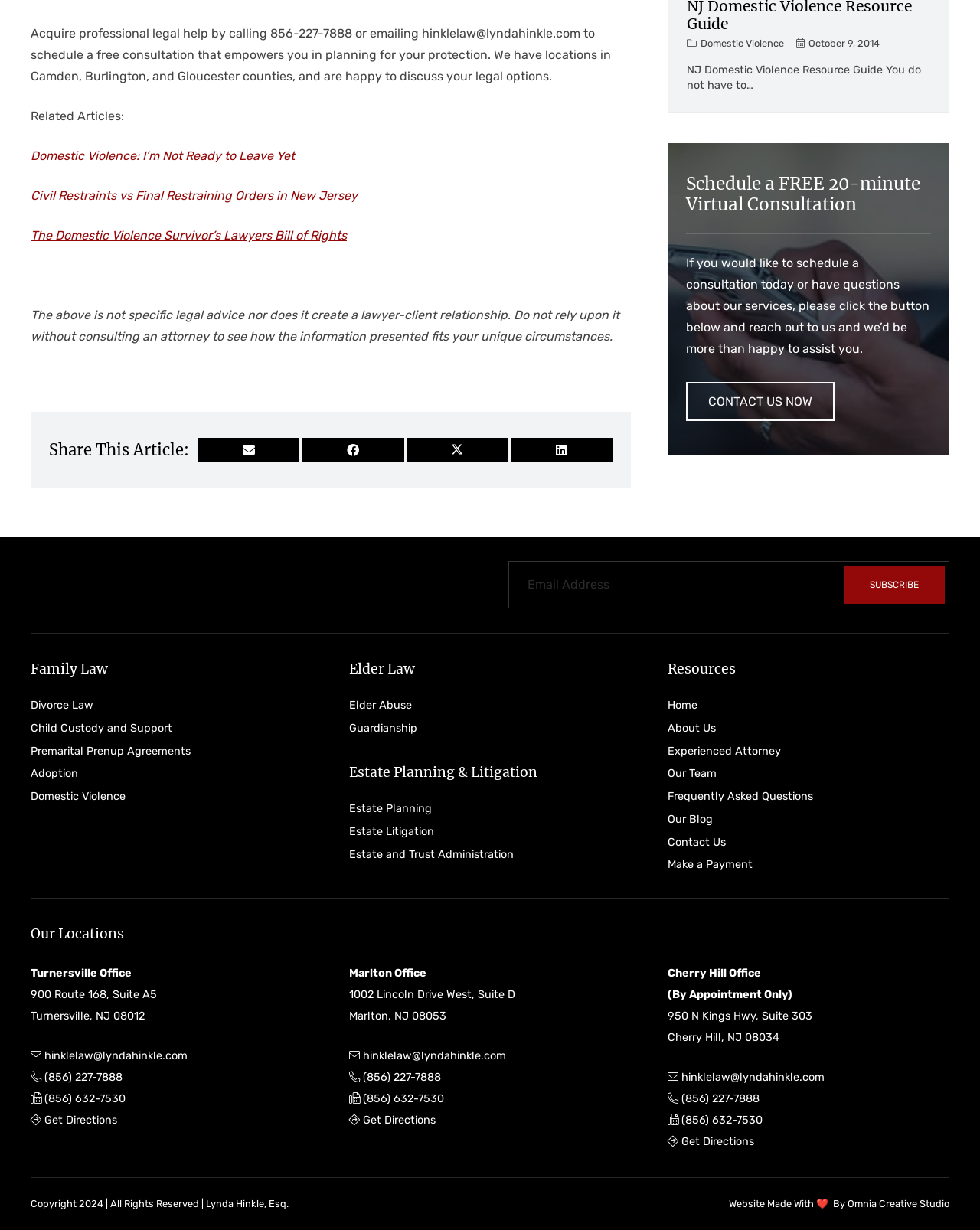Provide the bounding box coordinates in the format (top-left x, top-left y, bottom-right x, bottom-right y). All values are floating point numbers between 0 and 1. Determine the bounding box coordinate of the UI element described as: Omnia Creative Studio

[0.865, 0.974, 0.969, 0.983]